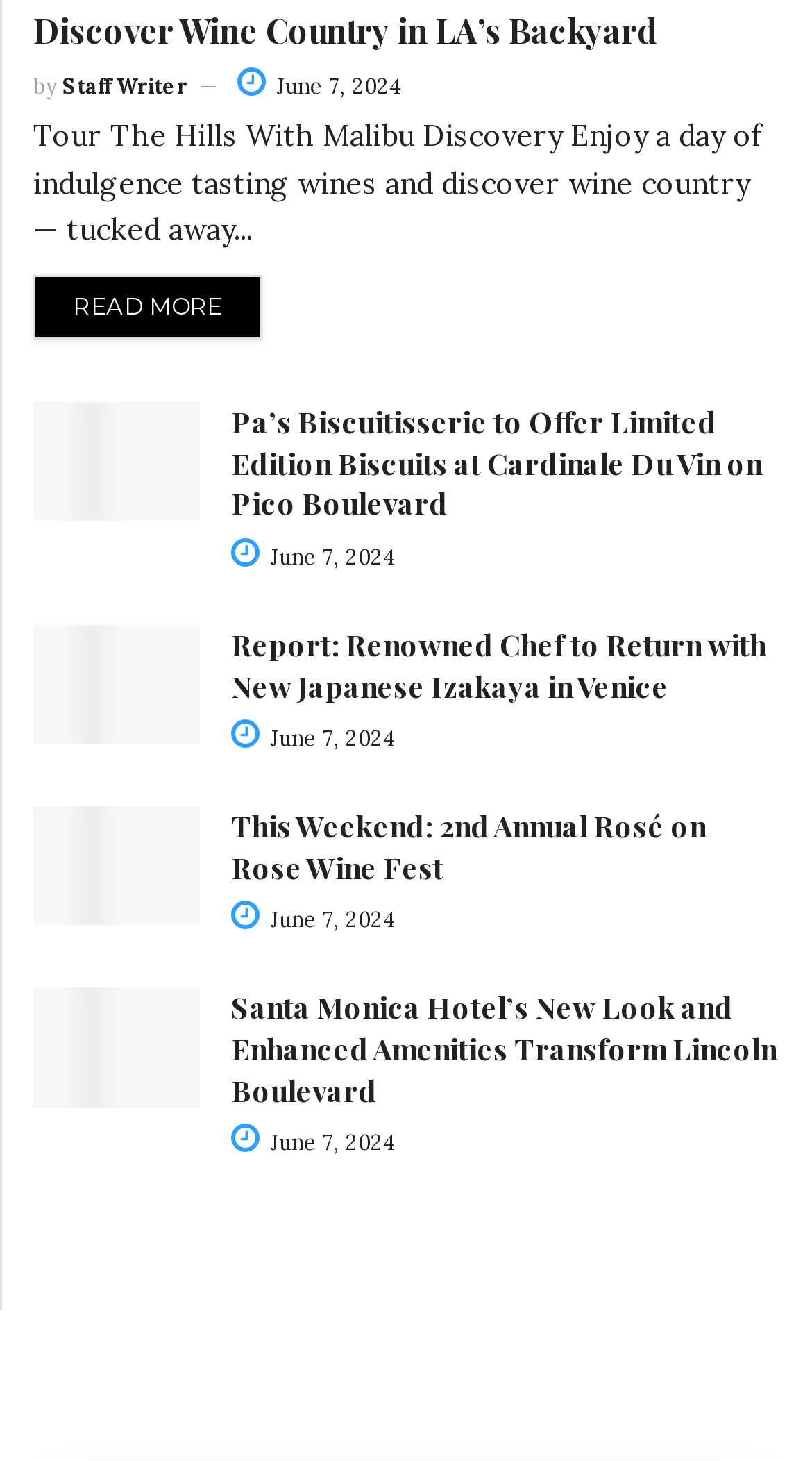How many images are on this webpage?
Based on the screenshot, provide a one-word or short-phrase response.

5